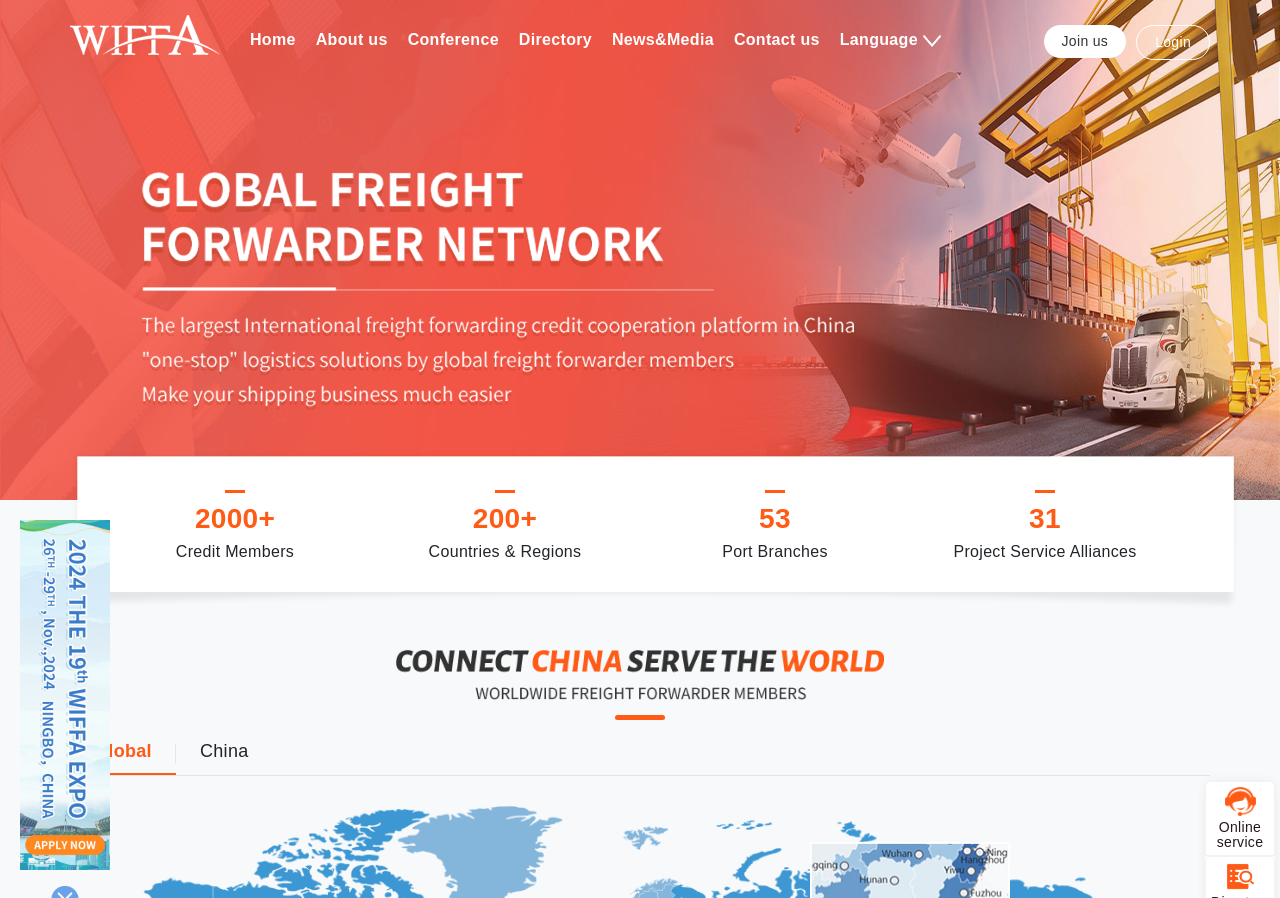Mark the bounding box of the element that matches the following description: "Horse Feeding Mistakes to Avoid".

None